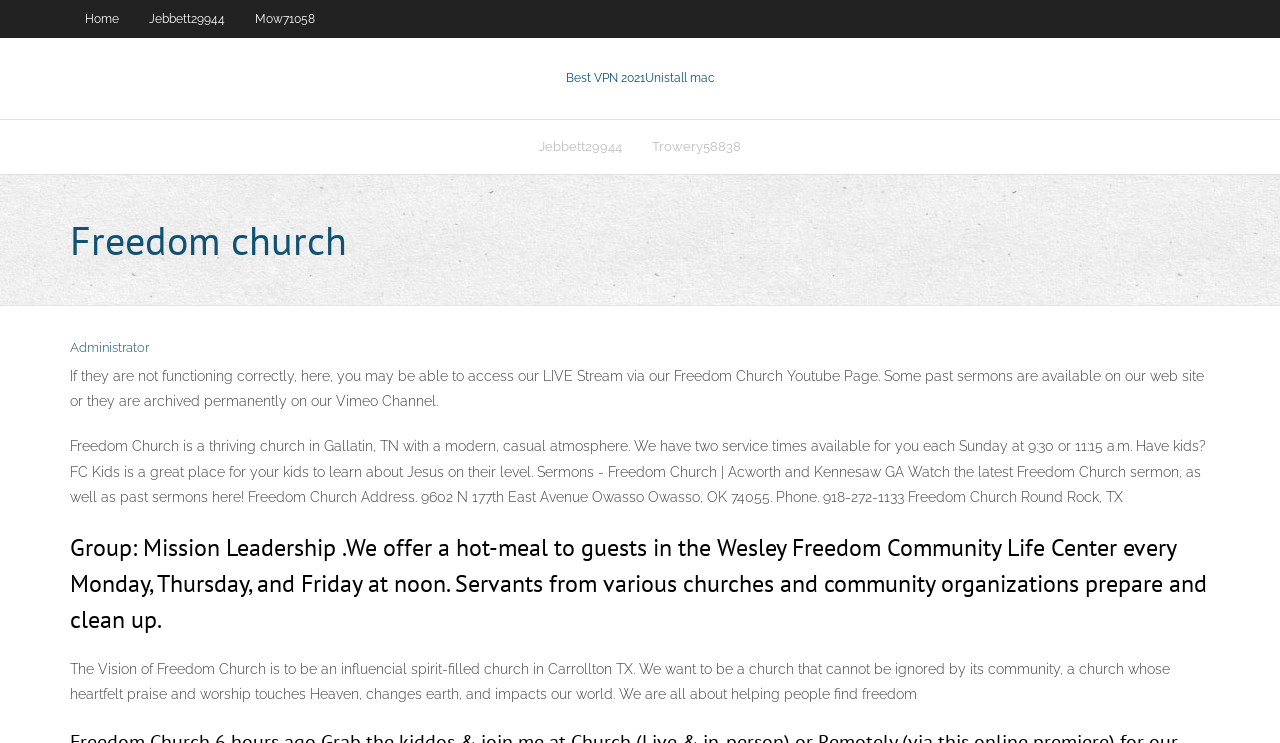Using the provided element description, identify the bounding box coordinates as (top-left x, top-left y, bottom-right x, bottom-right y). Ensure all values are between 0 and 1. Description: Best VPN 2021Unistall mac

[0.442, 0.095, 0.558, 0.114]